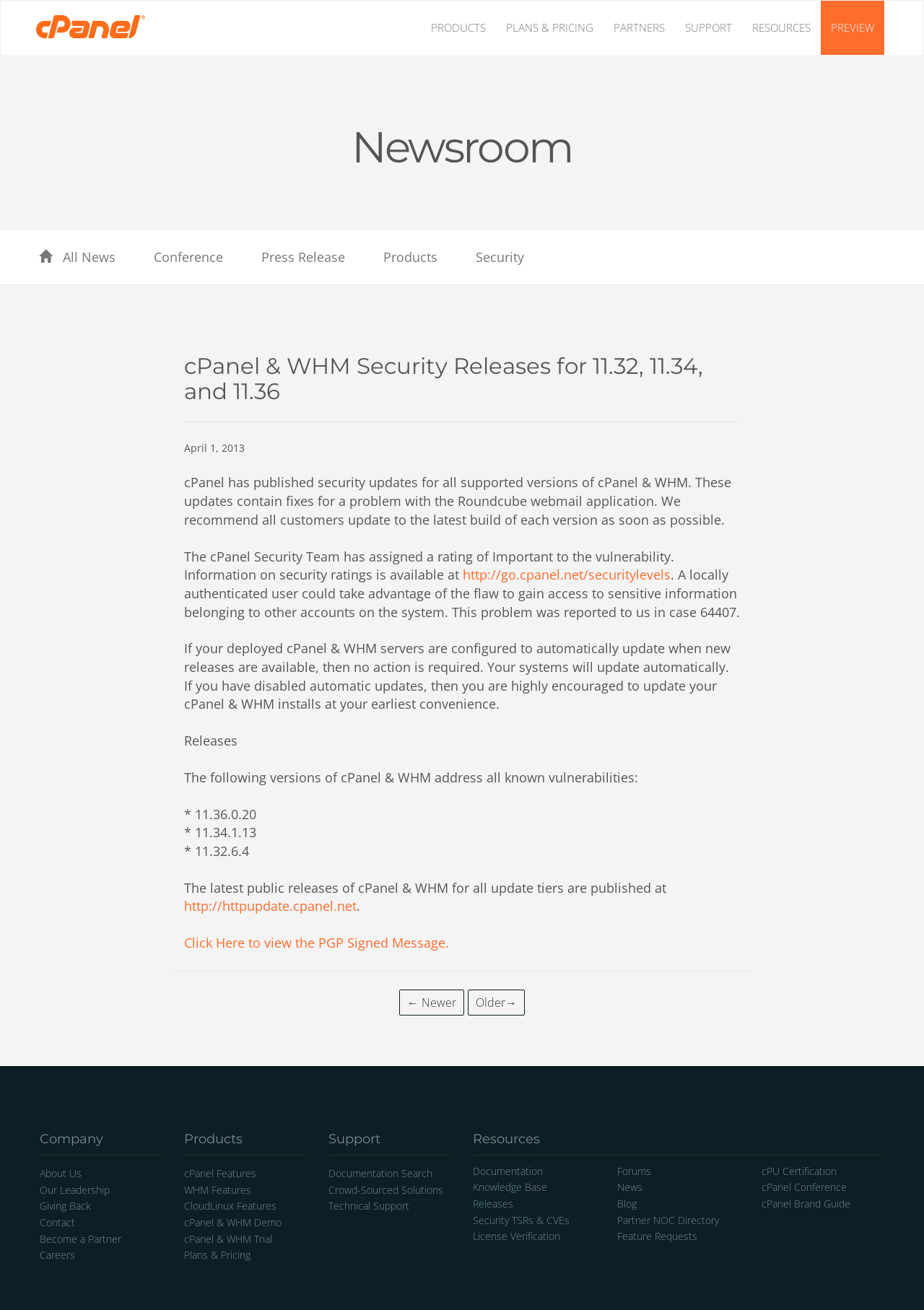Answer the following query with a single word or phrase:
What can be done to update cPanel & WHM installs?

Update to the latest build